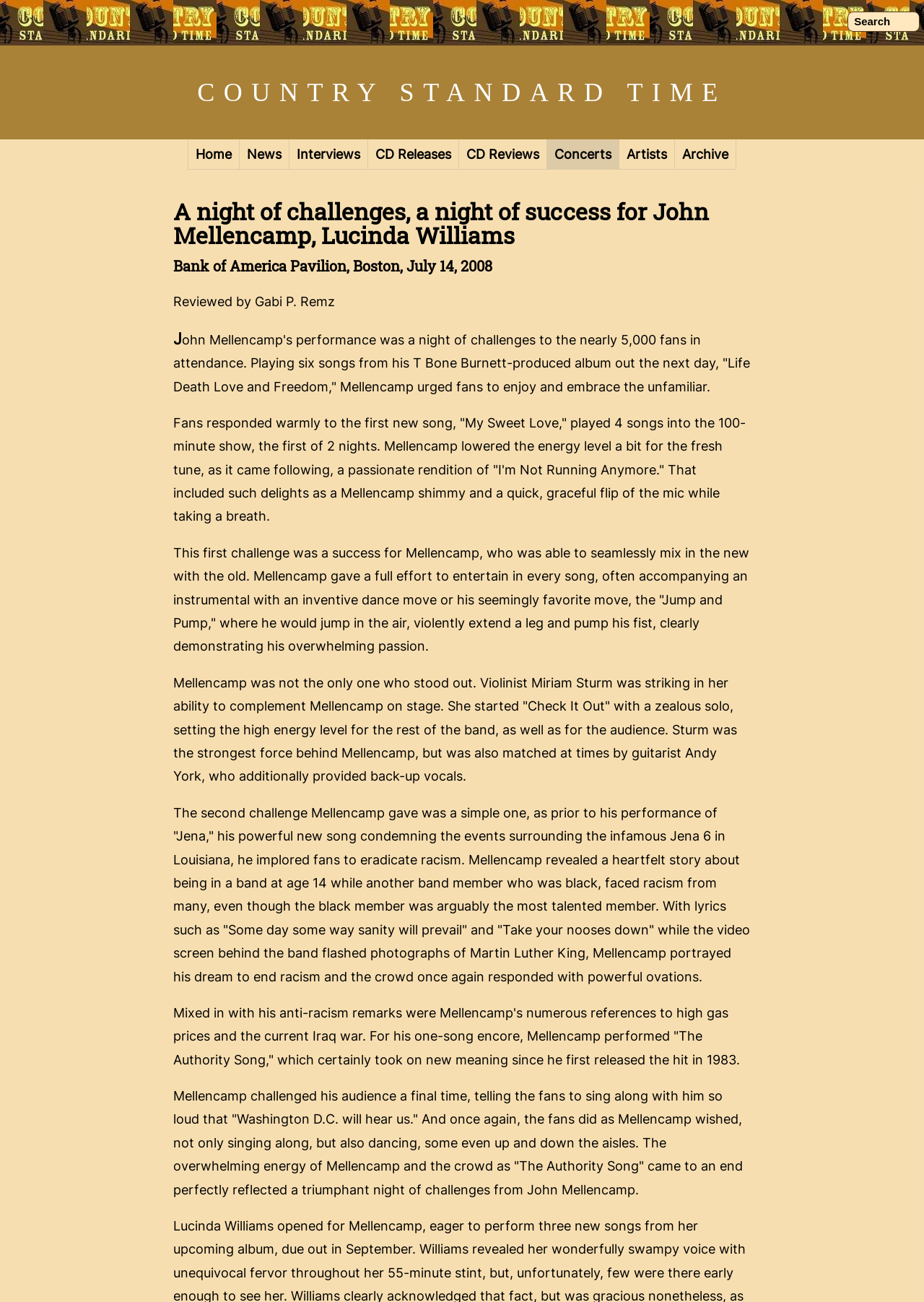Please provide a brief answer to the following inquiry using a single word or phrase:
Who is the reviewer of the concert?

Gabi P. Remz